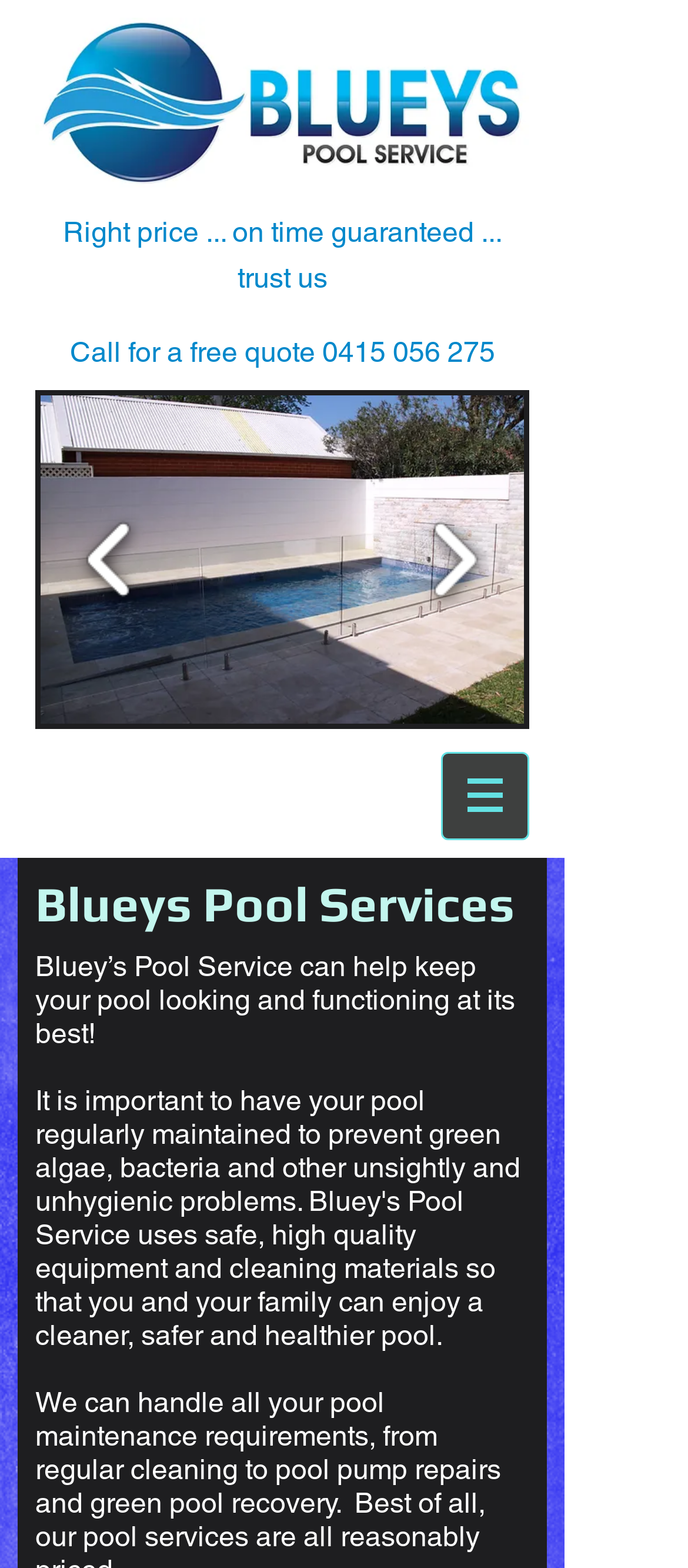Use a single word or phrase to answer the question:
What is the purpose of Blueys Pool Service?

keep your pool looking and functioning at its best